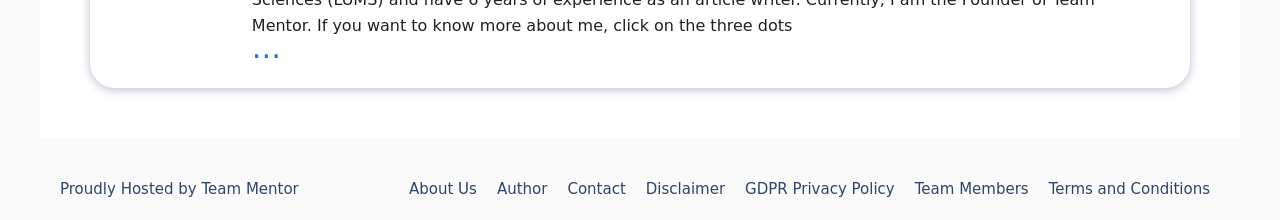Please find the bounding box coordinates of the element that needs to be clicked to perform the following instruction: "read disclaimer". The bounding box coordinates should be four float numbers between 0 and 1, represented as [left, top, right, bottom].

[0.505, 0.818, 0.566, 0.9]